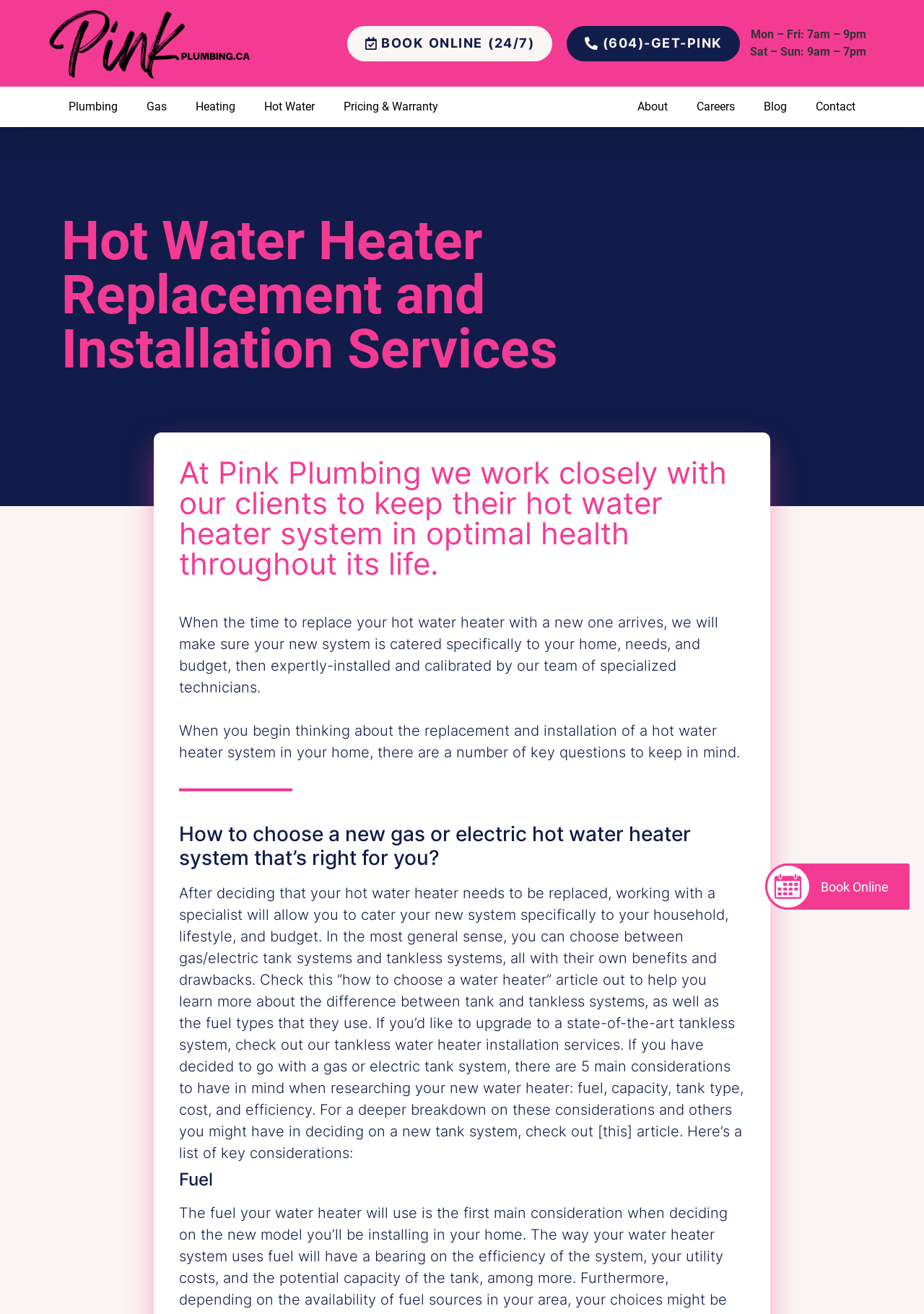Locate the bounding box coordinates of the element that needs to be clicked to carry out the instruction: "Check the pricing and warranty". The coordinates should be given as four float numbers ranging from 0 to 1, i.e., [left, top, right, bottom].

[0.356, 0.069, 0.49, 0.094]